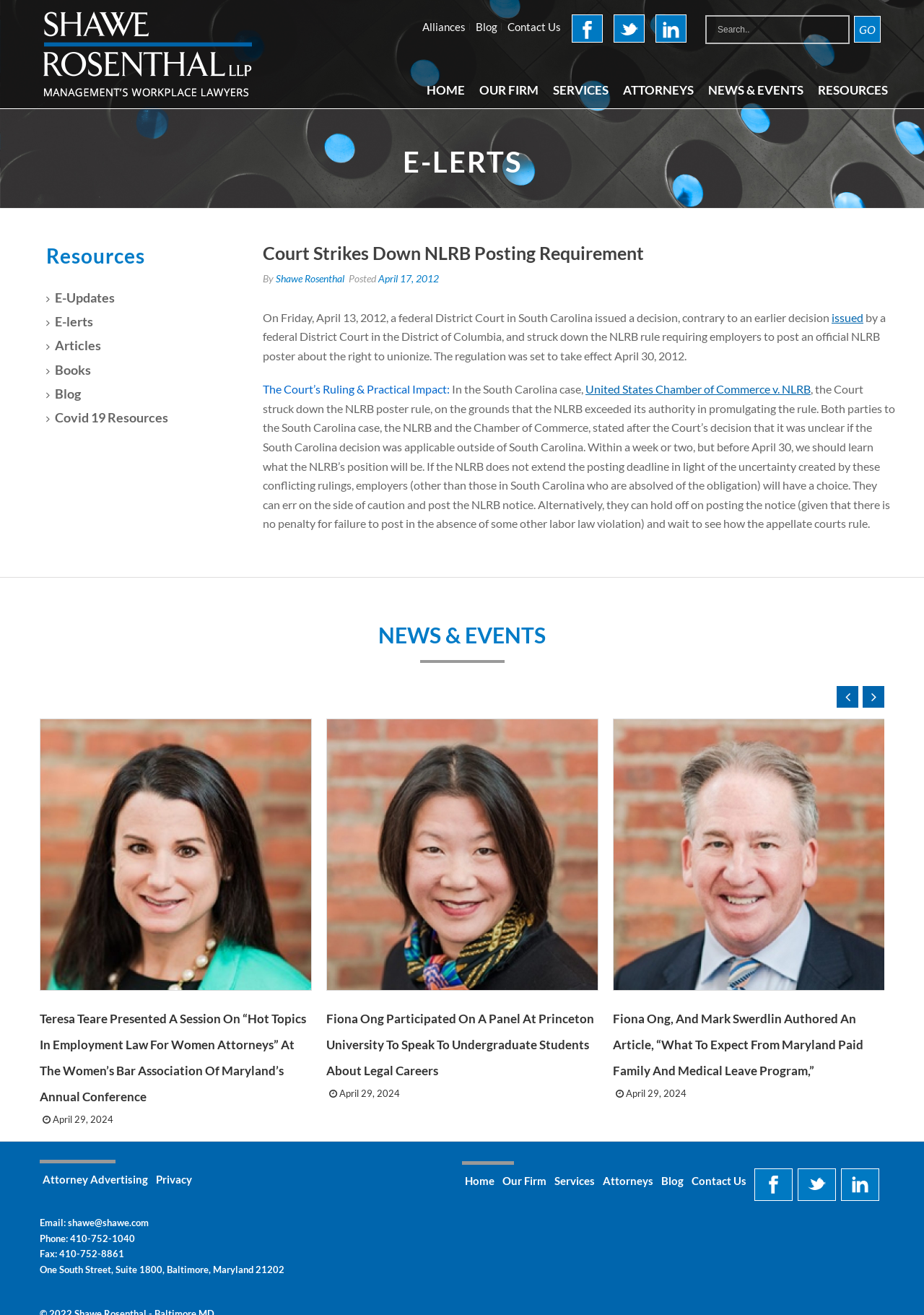Determine the bounding box coordinates of the region I should click to achieve the following instruction: "search for something". Ensure the bounding box coordinates are four float numbers between 0 and 1, i.e., [left, top, right, bottom].

[0.763, 0.012, 0.92, 0.034]